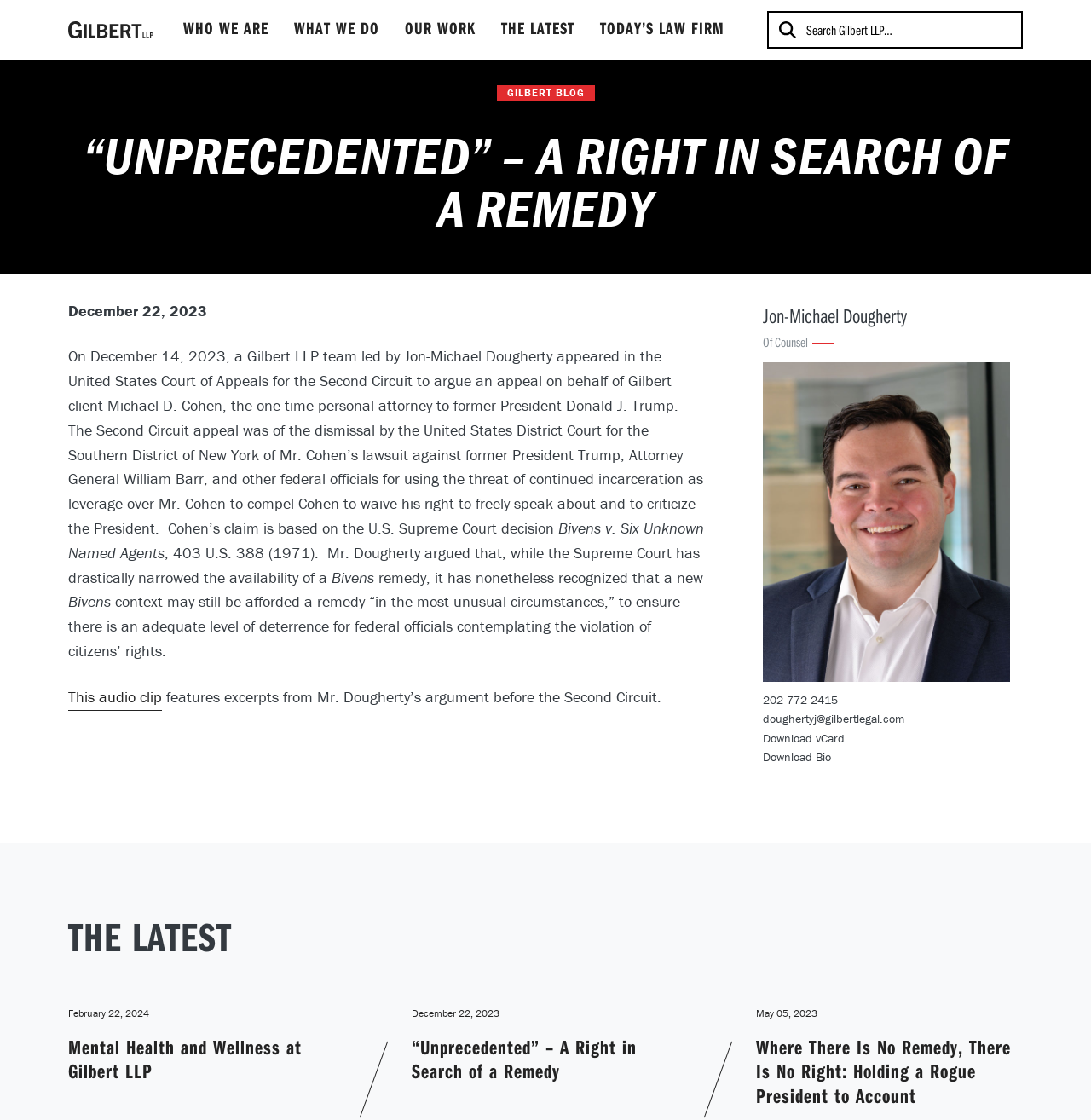Predict the bounding box for the UI component with the following description: "Ministry of Science & Technology".

None